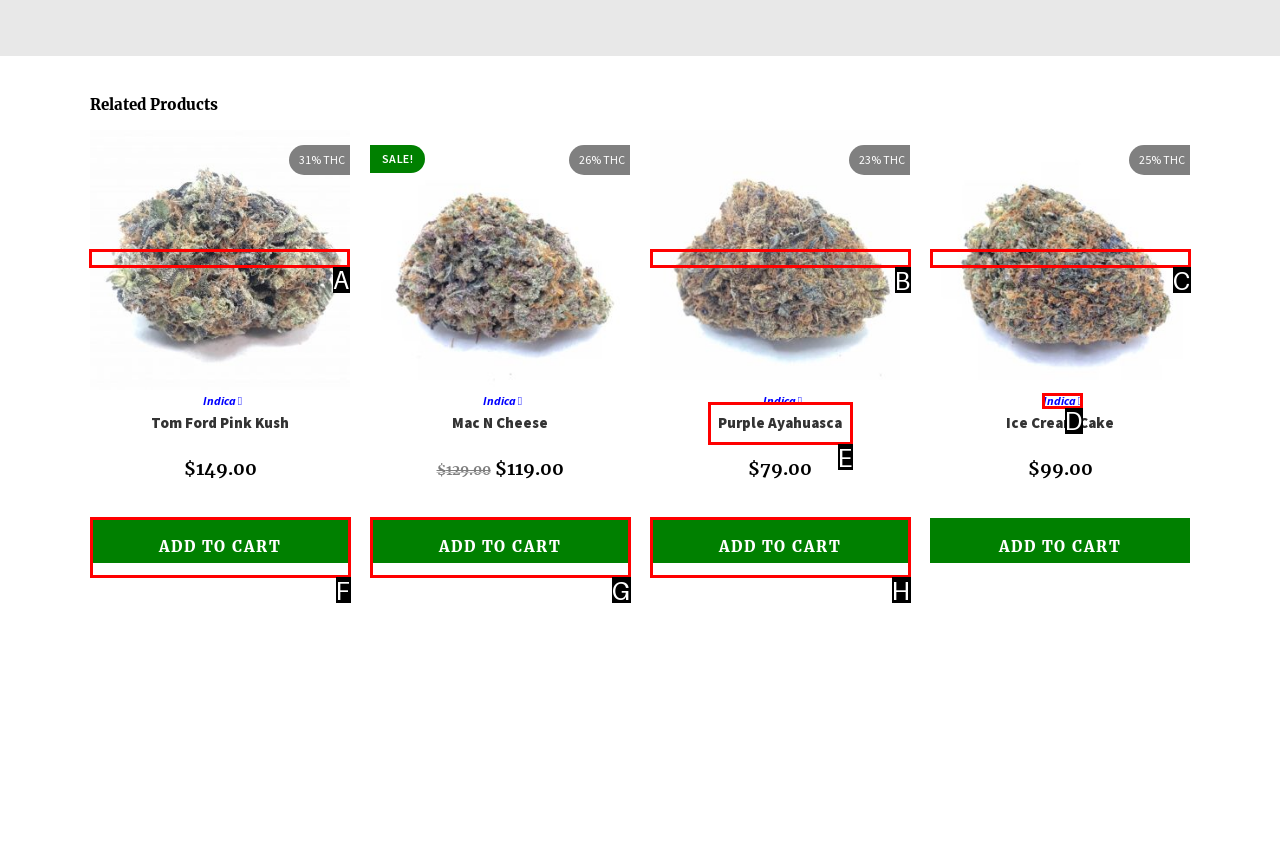For the task: Click on the 'Tom Ford Pink Kush' link, specify the letter of the option that should be clicked. Answer with the letter only.

A